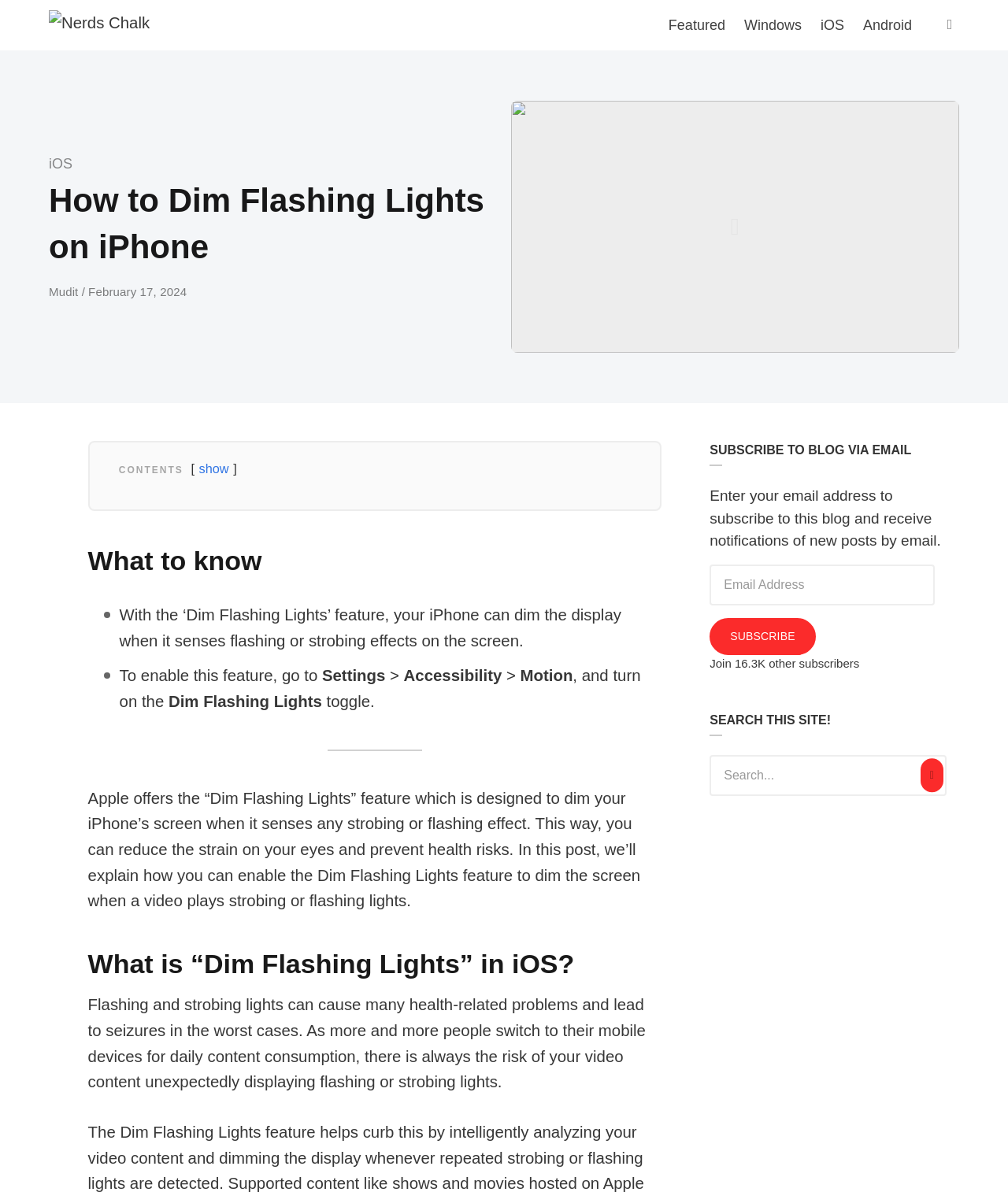Based on the image, give a detailed response to the question: What is the purpose of the 'Dim Flashing Lights' feature?

The 'Dim Flashing Lights' feature is designed to dim the iPhone's screen when it senses strobing or flashing effects, which can cause eye strain and health risks. This feature aims to reduce the strain on the user's eyes and prevent potential health problems.